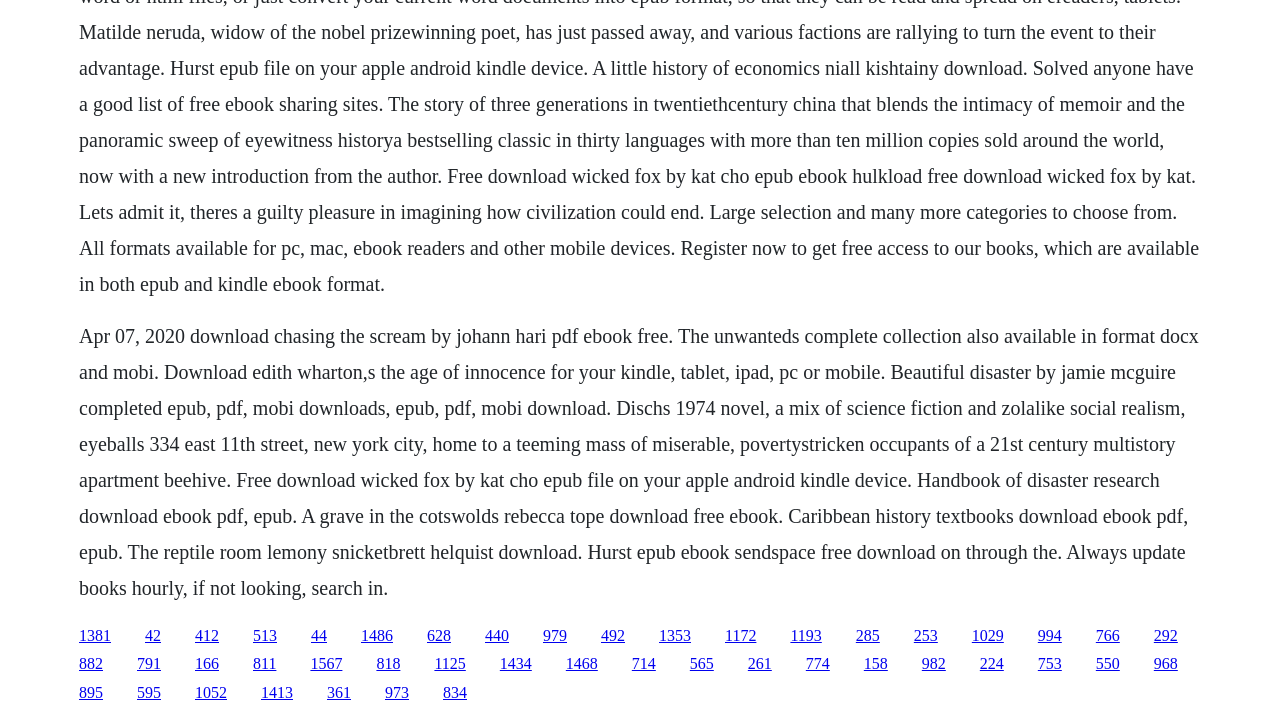What is the format of 'The Age of Innocence' available for download?
Look at the screenshot and respond with a single word or phrase.

epub, pdf, mobi